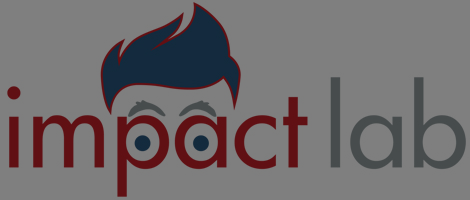Use a single word or phrase to answer the question:
What theme is Impact Lab associated with on the webpage?

Vitamin D theme